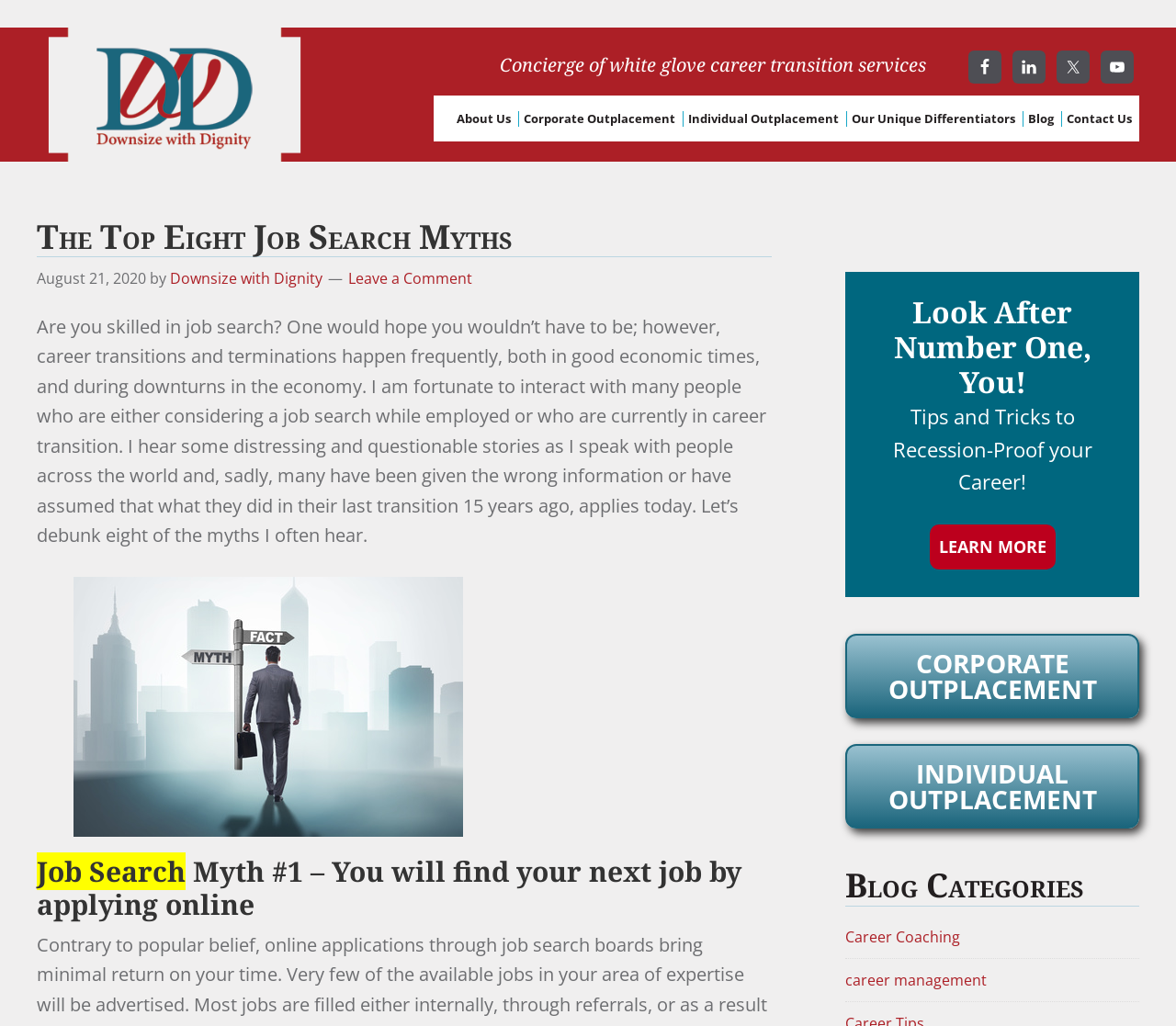How many outplacement services are offered?
Based on the visual, give a brief answer using one word or a short phrase.

2